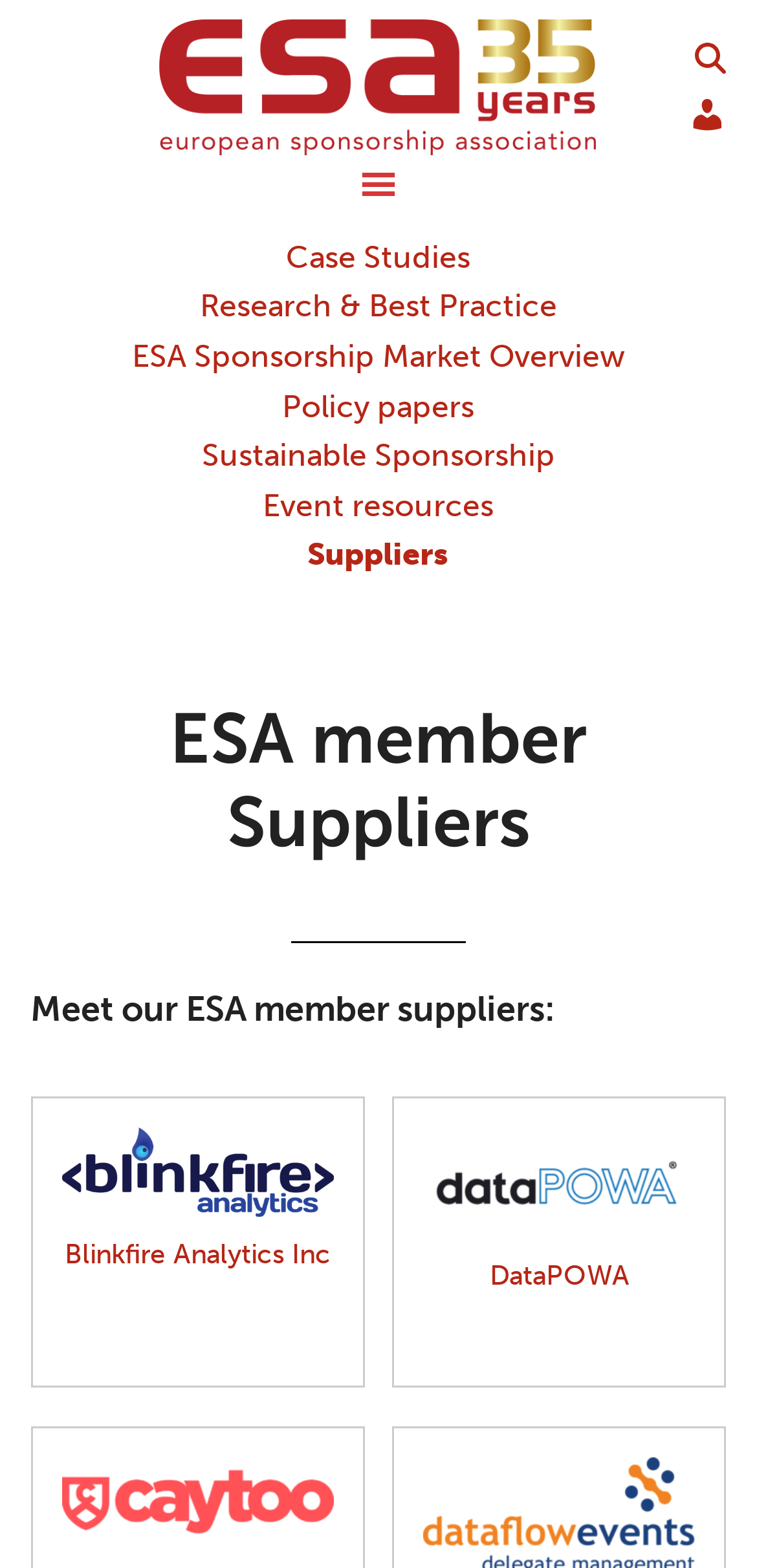Specify the bounding box coordinates of the area that needs to be clicked to achieve the following instruction: "Visit Argentina".

None